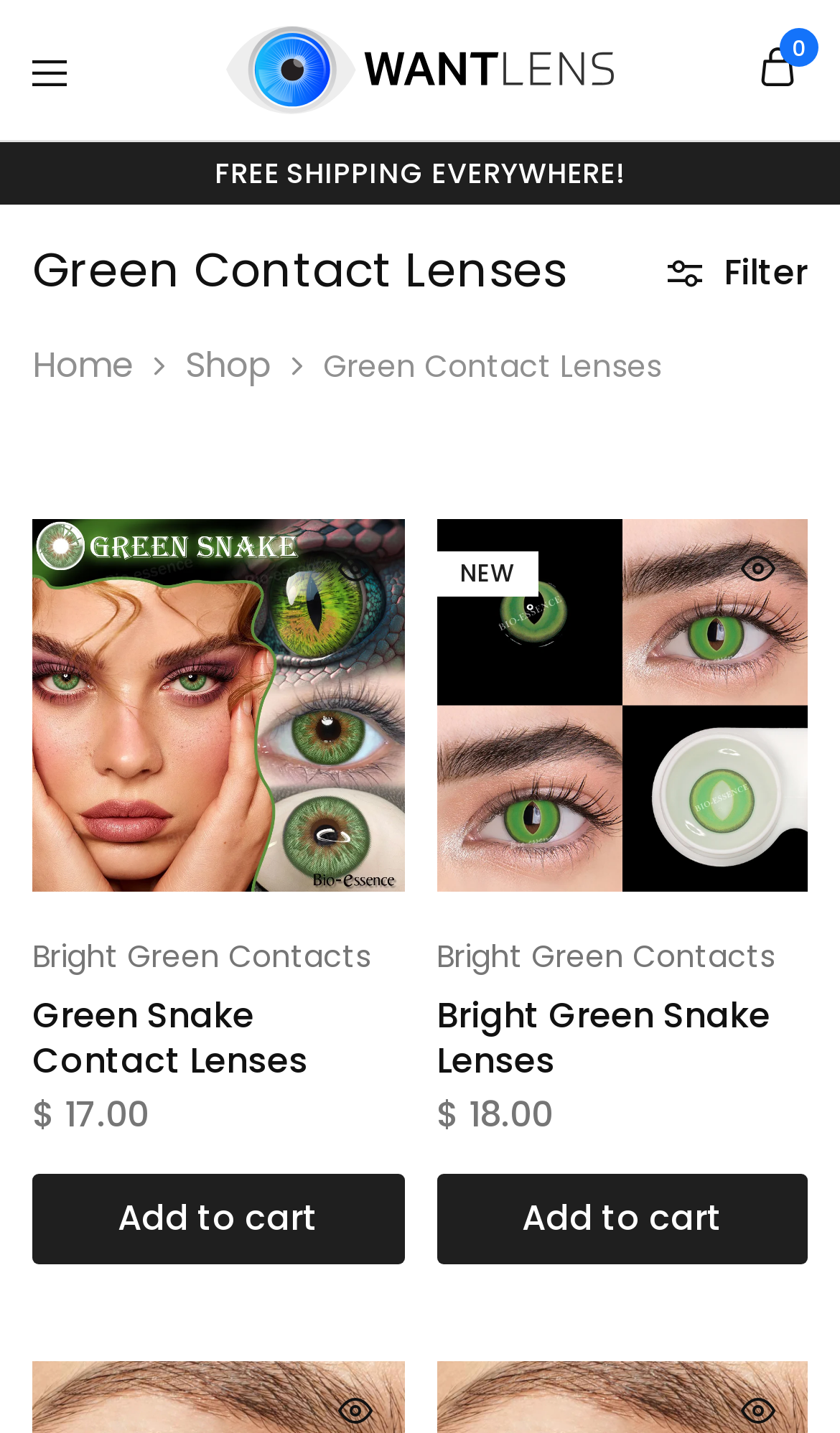Please locate the bounding box coordinates for the element that should be clicked to achieve the following instruction: "Read an article". Ensure the coordinates are given as four float numbers between 0 and 1, i.e., [left, top, right, bottom].

None